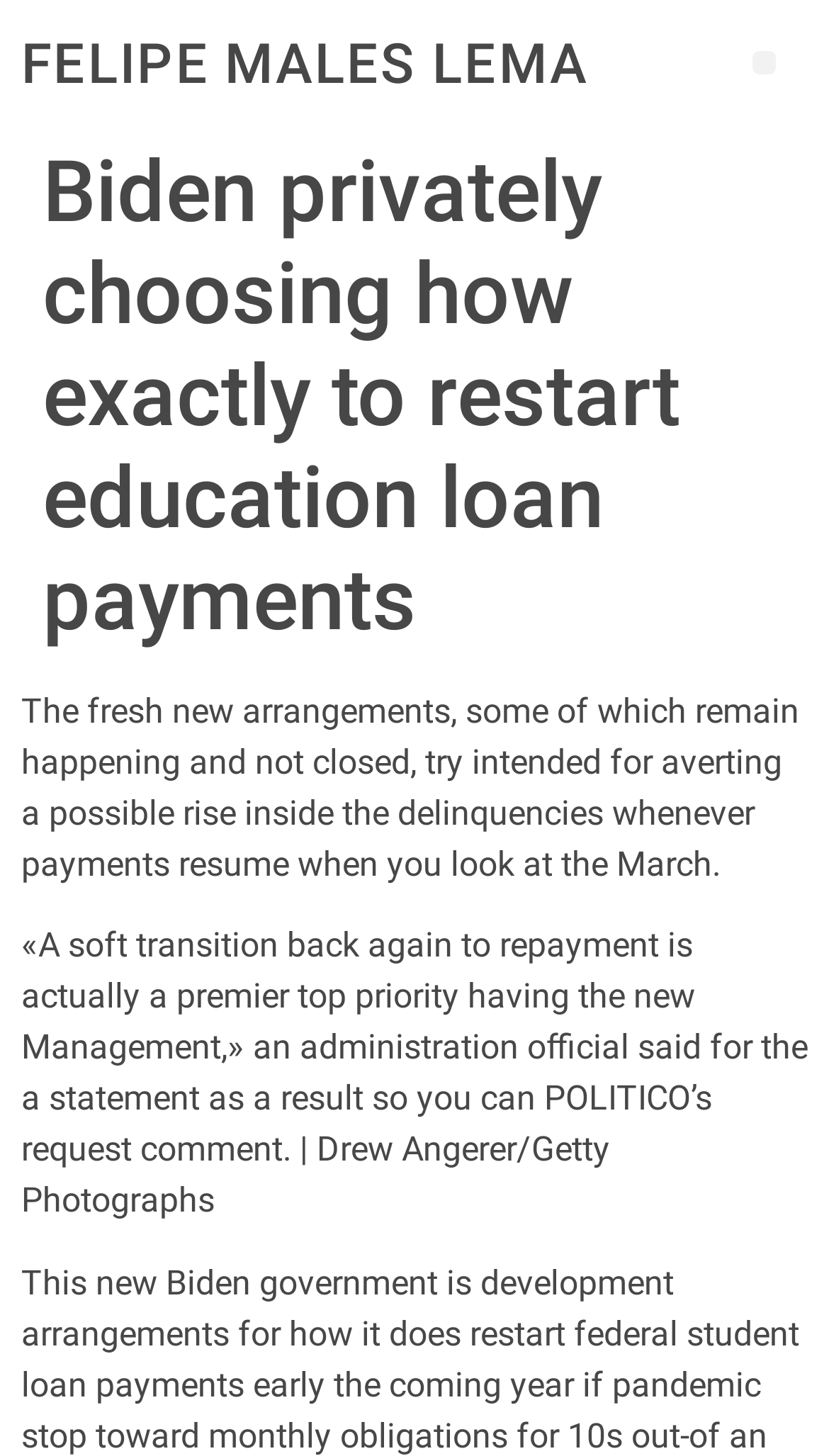What is the current status of the new arrangements?
Please provide a comprehensive answer based on the visual information in the image.

This answer can be obtained by reading the text that describes the current status of the new arrangements. It states that some of the arrangements remain happening and not closed.